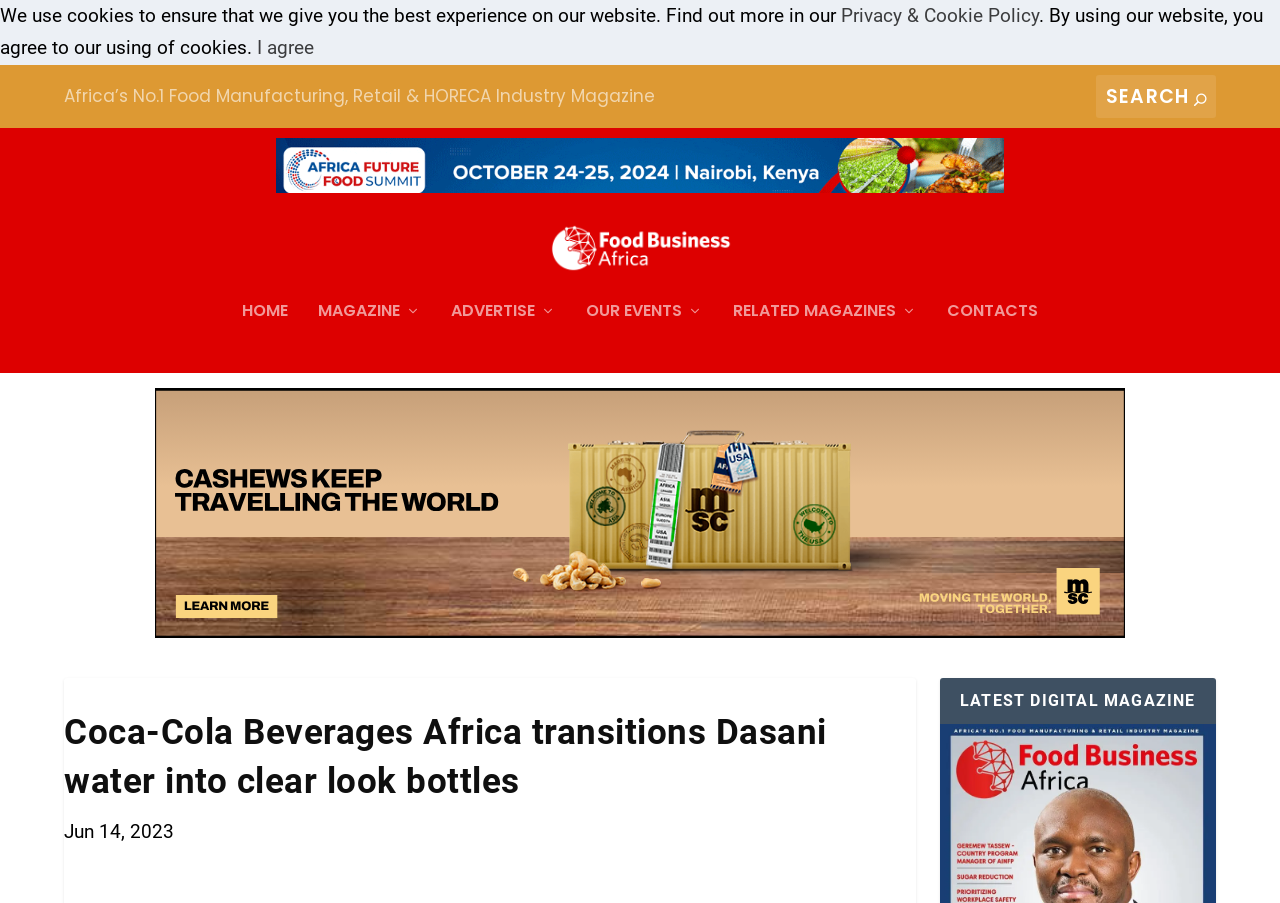Determine the bounding box coordinates of the clickable region to follow the instruction: "Visit Africa’s No.1 Food Manufacturing, Retail & HORECA Industry Magazine".

[0.05, 0.077, 0.512, 0.136]